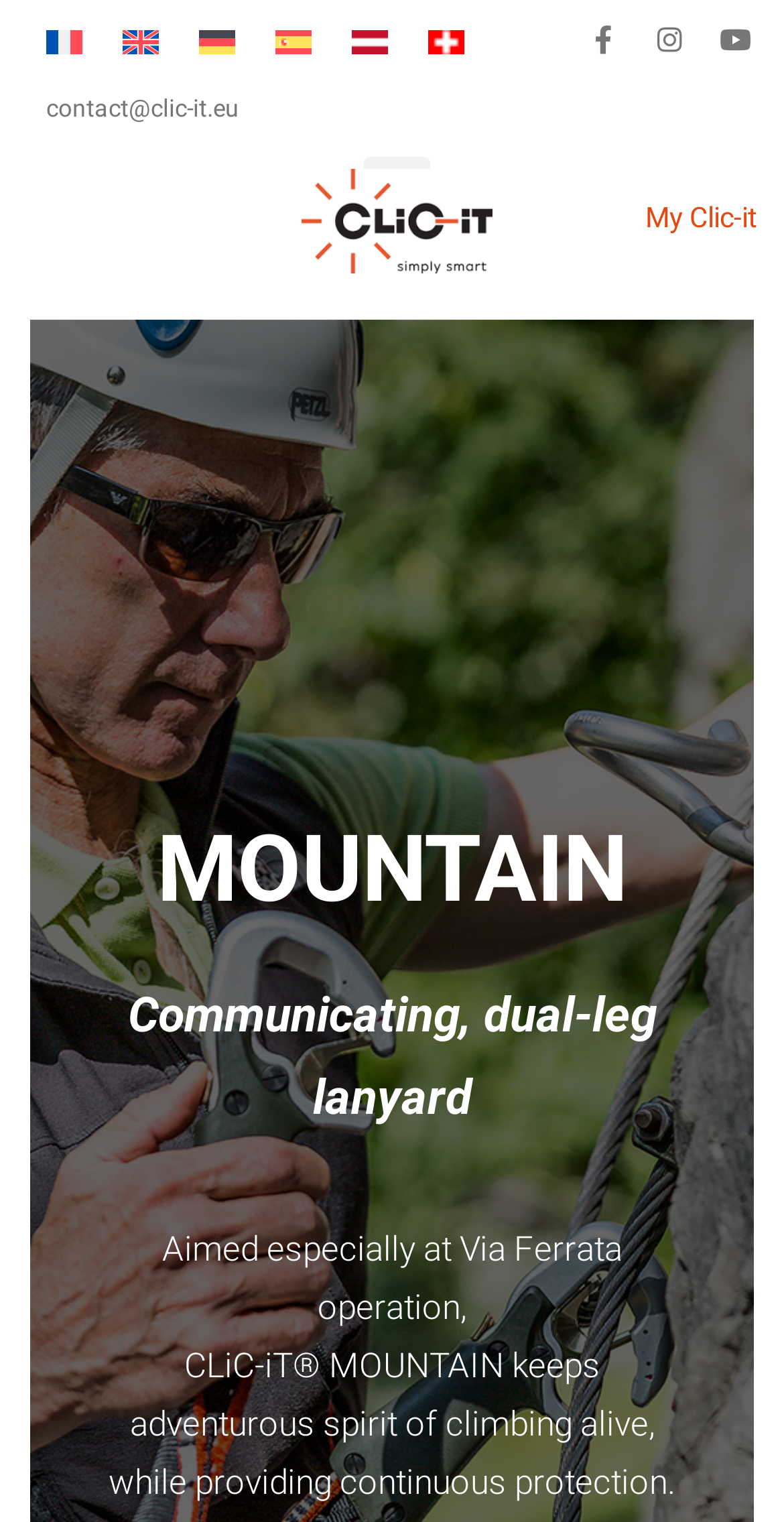Examine the image carefully and respond to the question with a detailed answer: 
What is the contact email of the website?

The contact email of the website is displayed as a static text on the top right of the webpage, which is 'contact@clic-it.eu'.